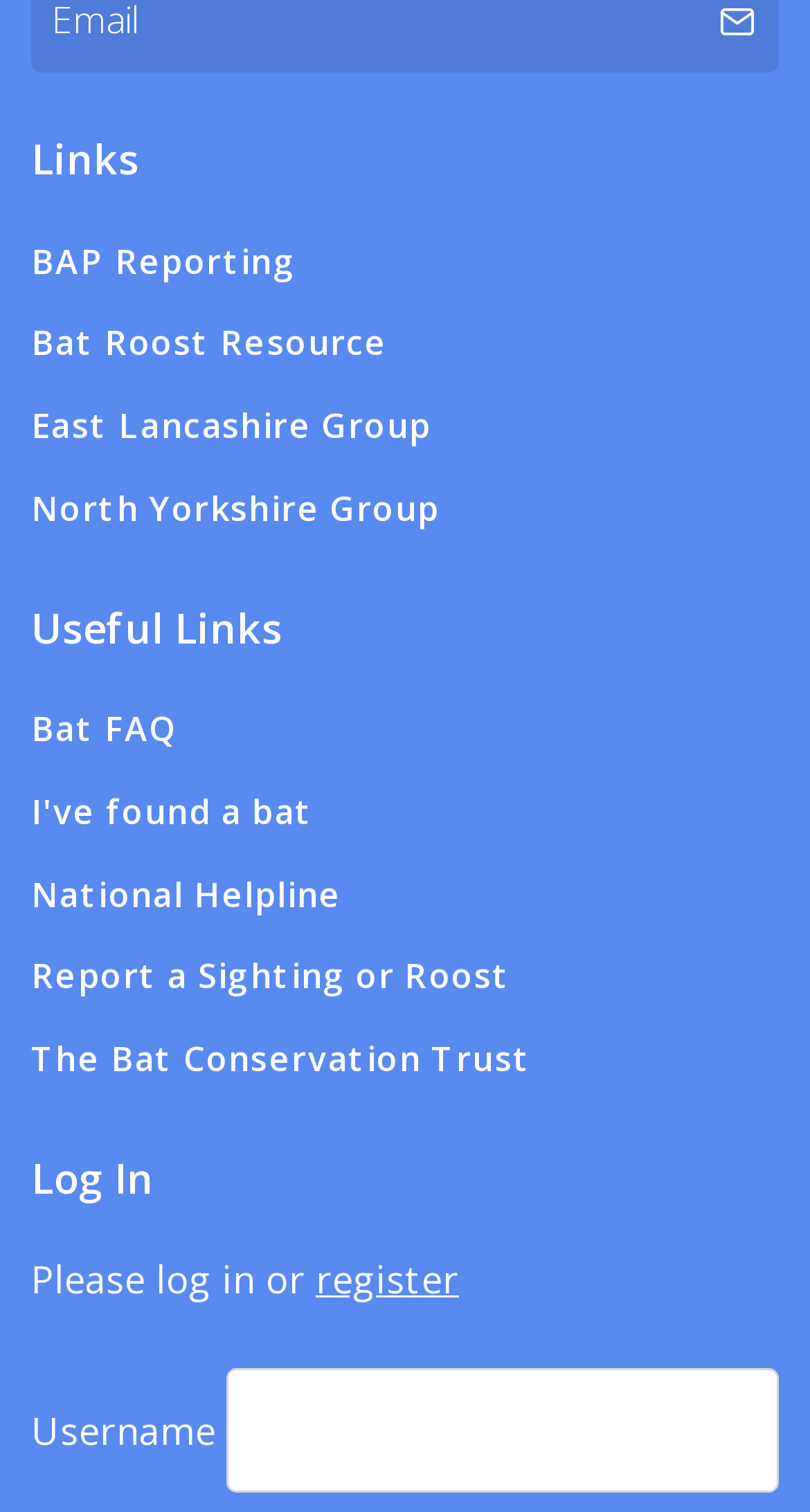Show the bounding box coordinates of the region that should be clicked to follow the instruction: "Click on The Bat Conservation Trust."

[0.038, 0.685, 0.656, 0.715]